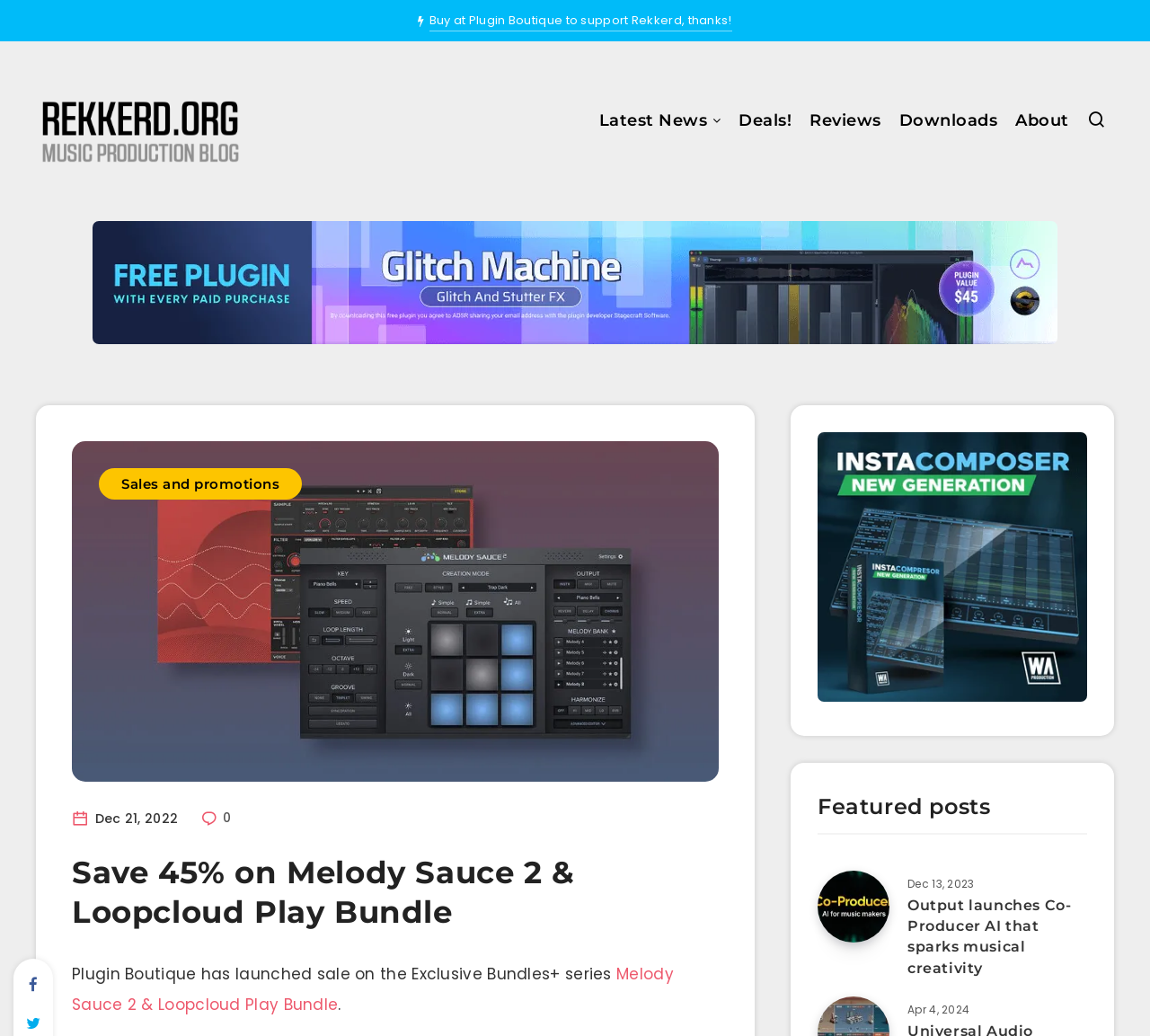Return the bounding box coordinates of the UI element that corresponds to this description: "Sales and promotions". The coordinates must be given as four float numbers in the range of 0 and 1, [left, top, right, bottom].

[0.086, 0.451, 0.262, 0.482]